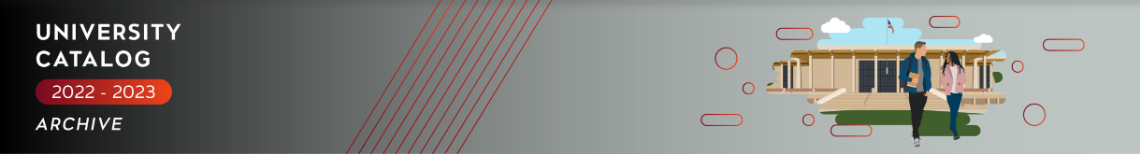What is the time period represented in the image?
Look at the screenshot and give a one-word or phrase answer.

2022-2023